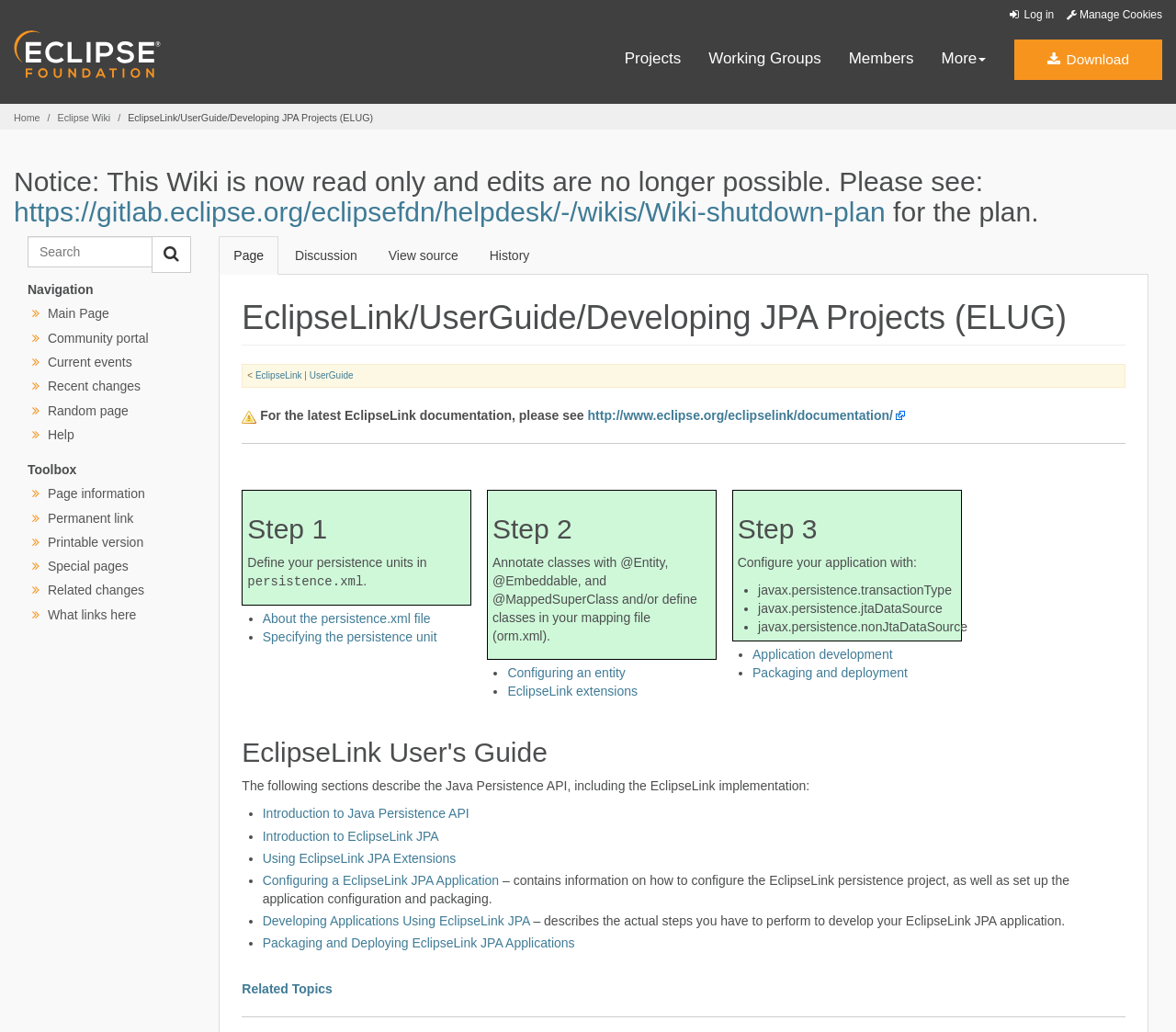What is the purpose of the 'Search' box?
Answer the question with as much detail as possible.

The 'Search' box is located at the top right of the webpage, with a bounding box of [0.023, 0.229, 0.13, 0.26]. It is a searchbox element with the description 'Special:Search [alt-shift-f]' and a key shortcut of Alt+f. The purpose of the 'Search' box is to allow users to search the wiki for specific content.